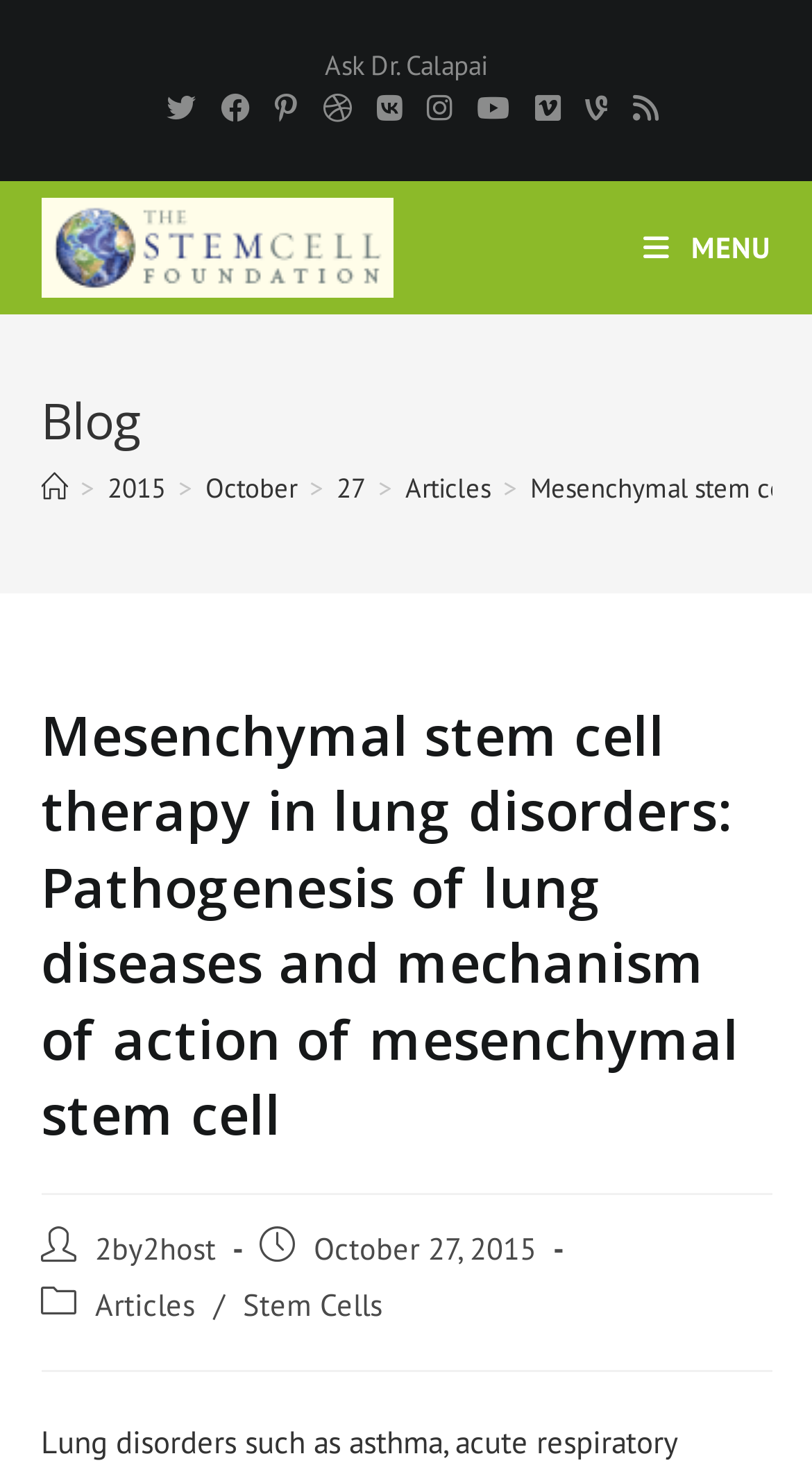Identify the bounding box for the given UI element using the description provided. Coordinates should be in the format (top-left x, top-left y, bottom-right x, bottom-right y) and must be between 0 and 1. Here is the description: alt="The Stem Cell Foundation"

[0.05, 0.153, 0.483, 0.18]